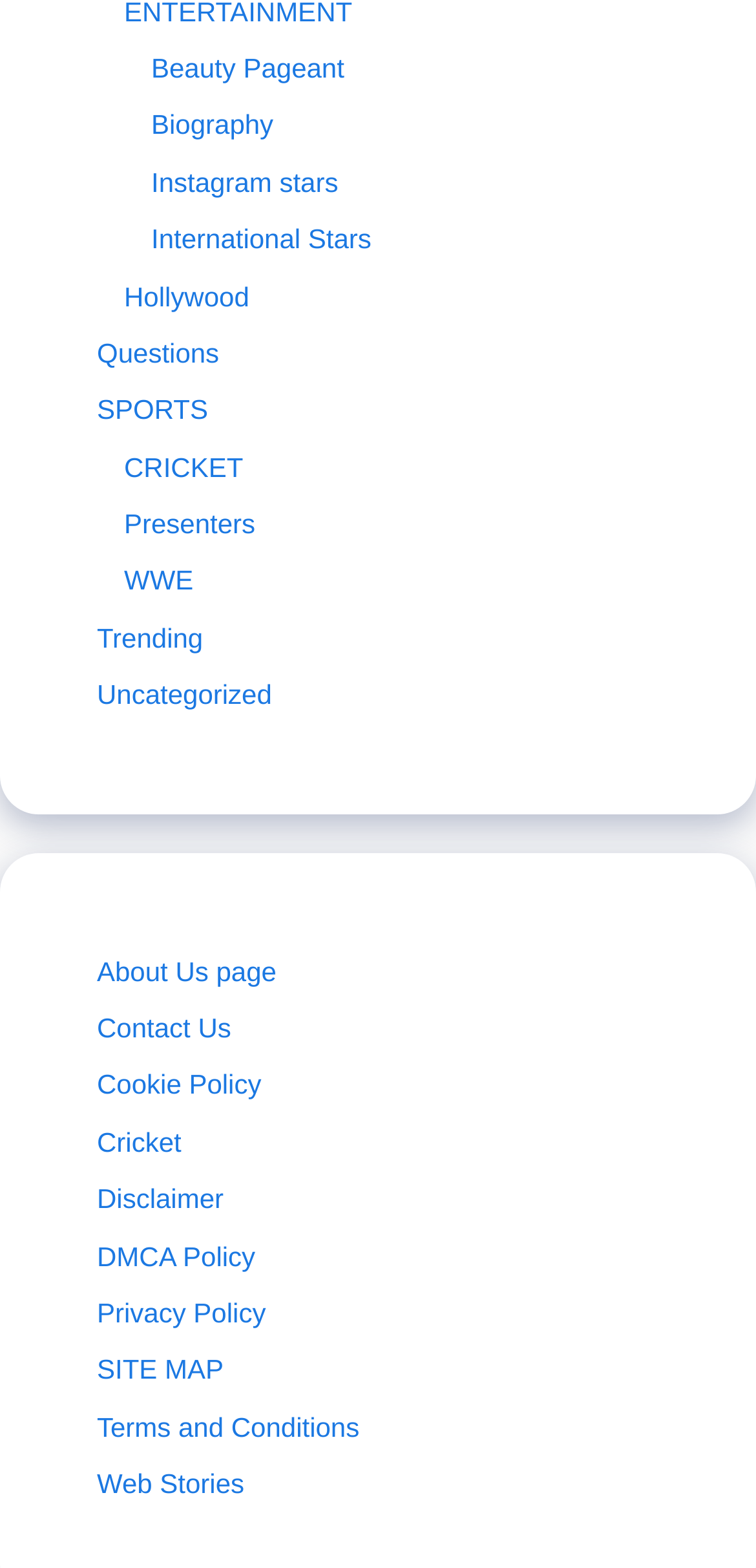What is the purpose of the 'About Us page' link?
Based on the image, answer the question in a detailed manner.

The 'About Us page' link is typically used to provide information about the website, its creators, and its purpose, so I can infer that this link serves a similar purpose.